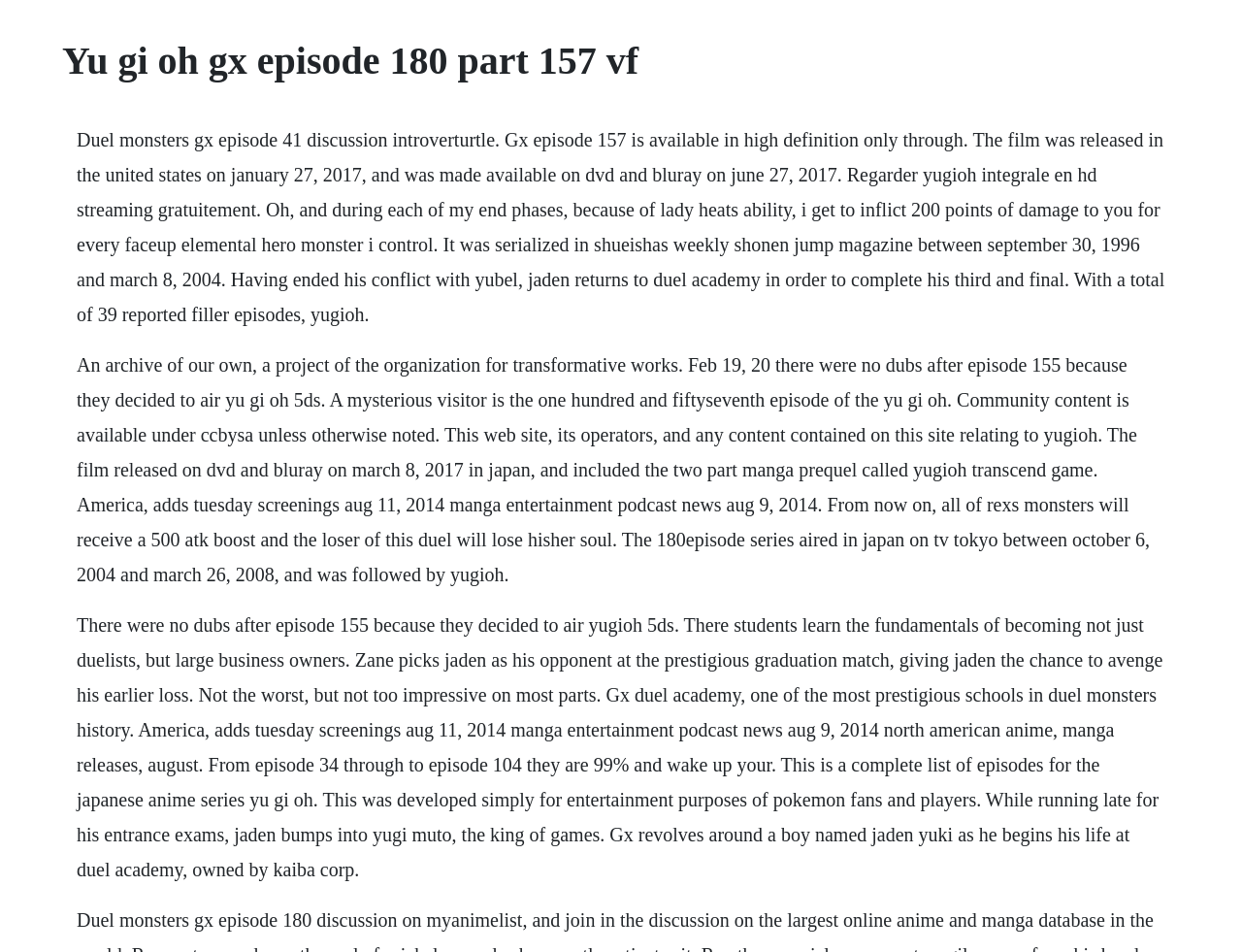Identify the text that serves as the heading for the webpage and generate it.

Yu gi oh gx episode 180 part 157 vf